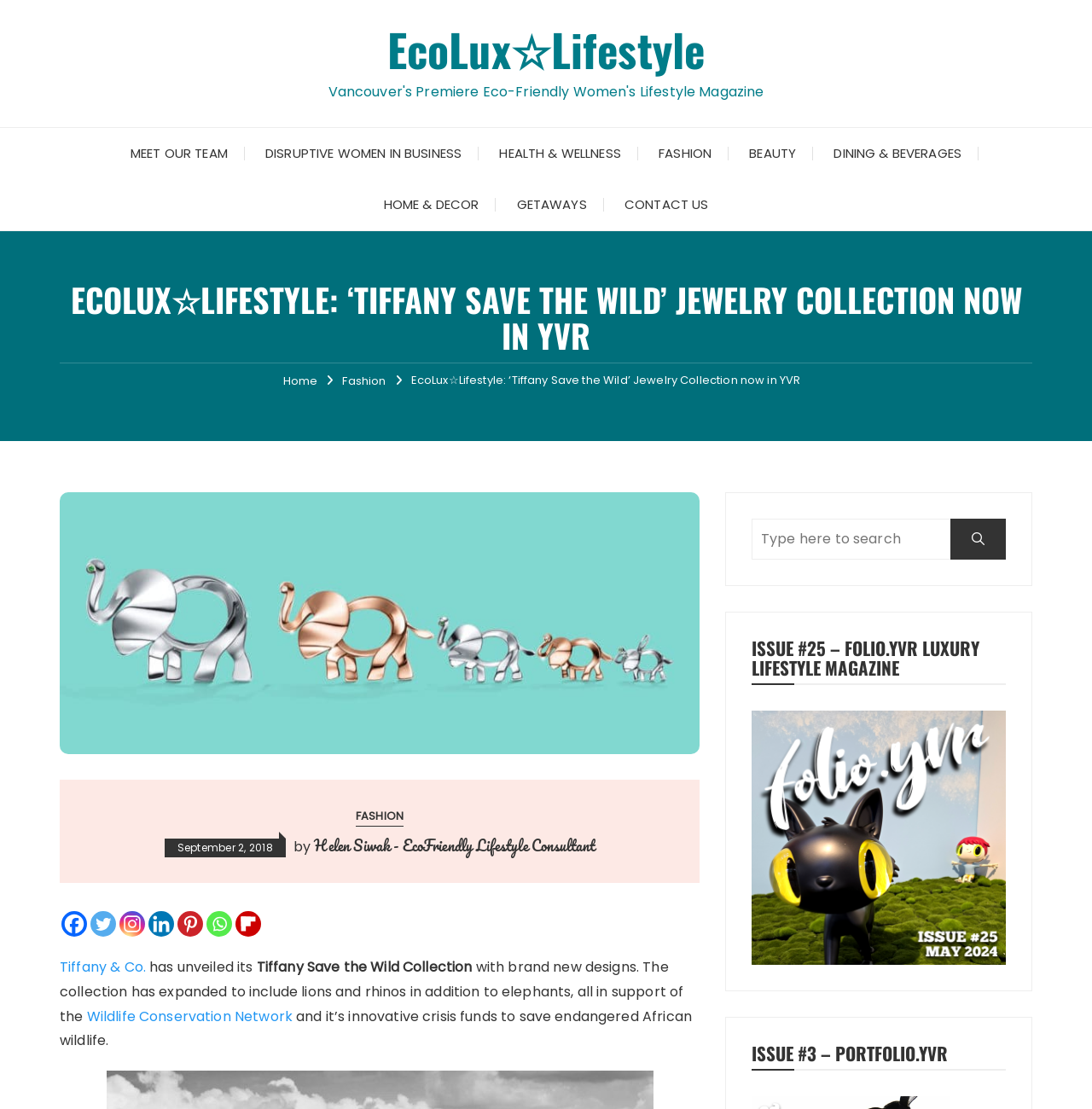Identify the bounding box coordinates of the clickable region necessary to fulfill the following instruction: "Click on the 'MEET OUR TEAM' link". The bounding box coordinates should be four float numbers between 0 and 1, i.e., [left, top, right, bottom].

[0.104, 0.116, 0.224, 0.162]